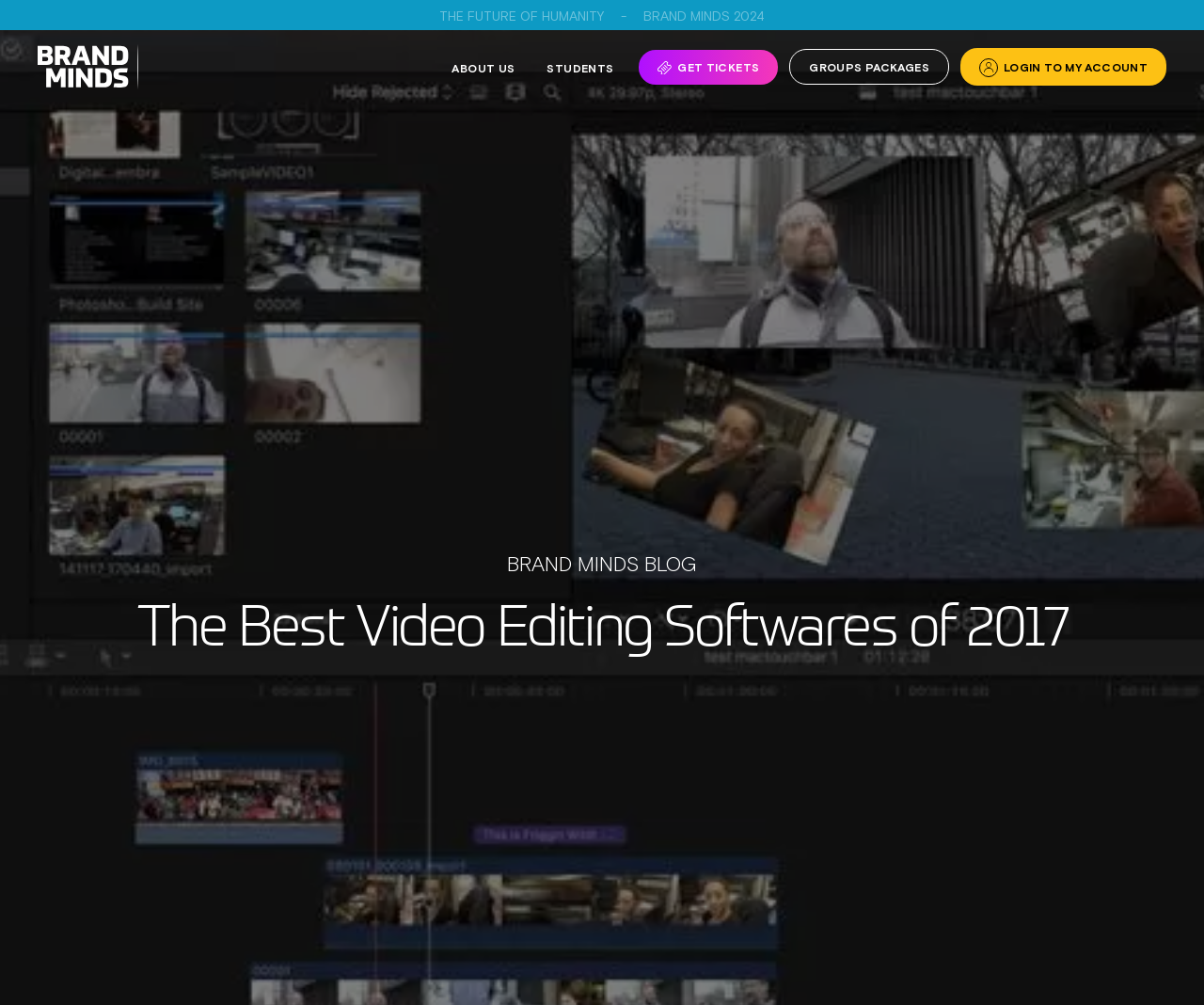Provide the bounding box coordinates, formatted as (top-left x, top-left y, bottom-right x, bottom-right y), with all values being floating point numbers between 0 and 1. Identify the bounding box of the UI element that matches the description: The Future of Humanity

[0.363, 0.004, 0.503, 0.028]